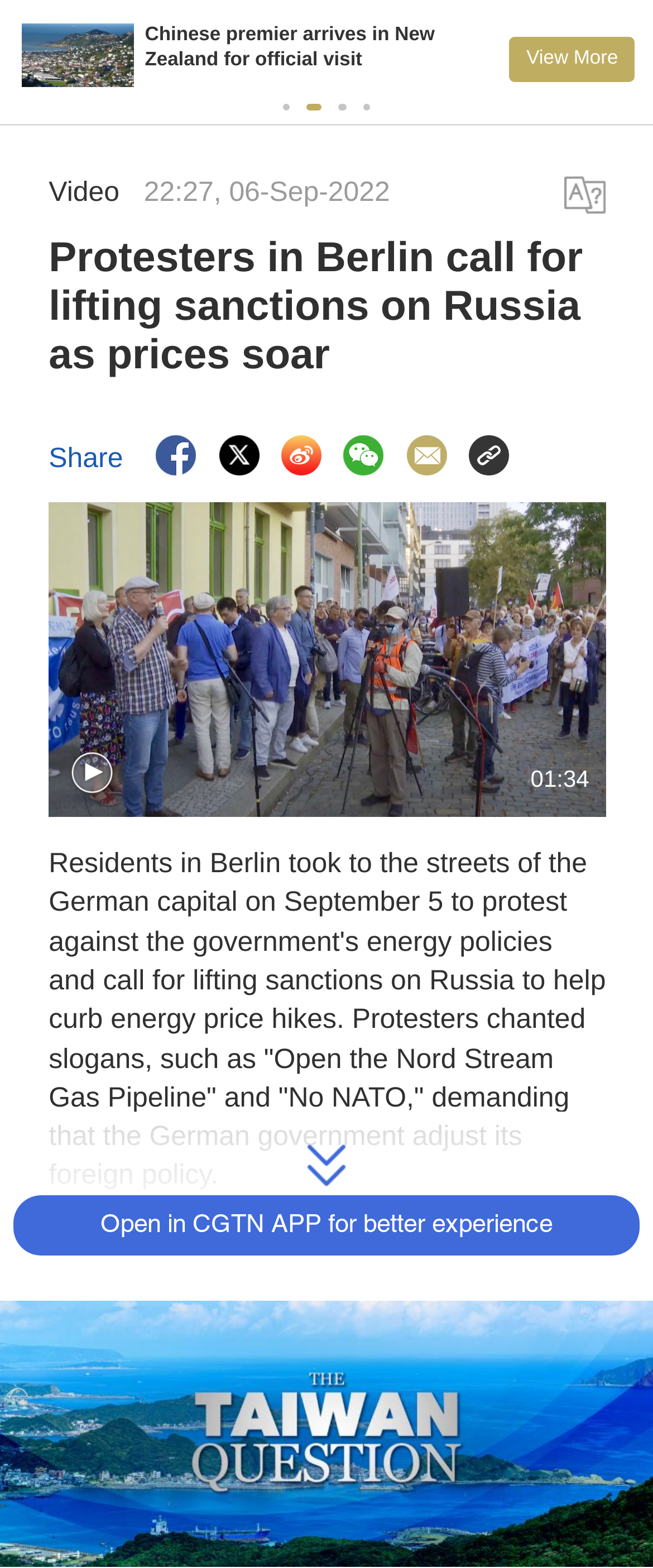Give a one-word or short phrase answer to the question: 
What is the error message displayed?

Error loading player: No playable sources found